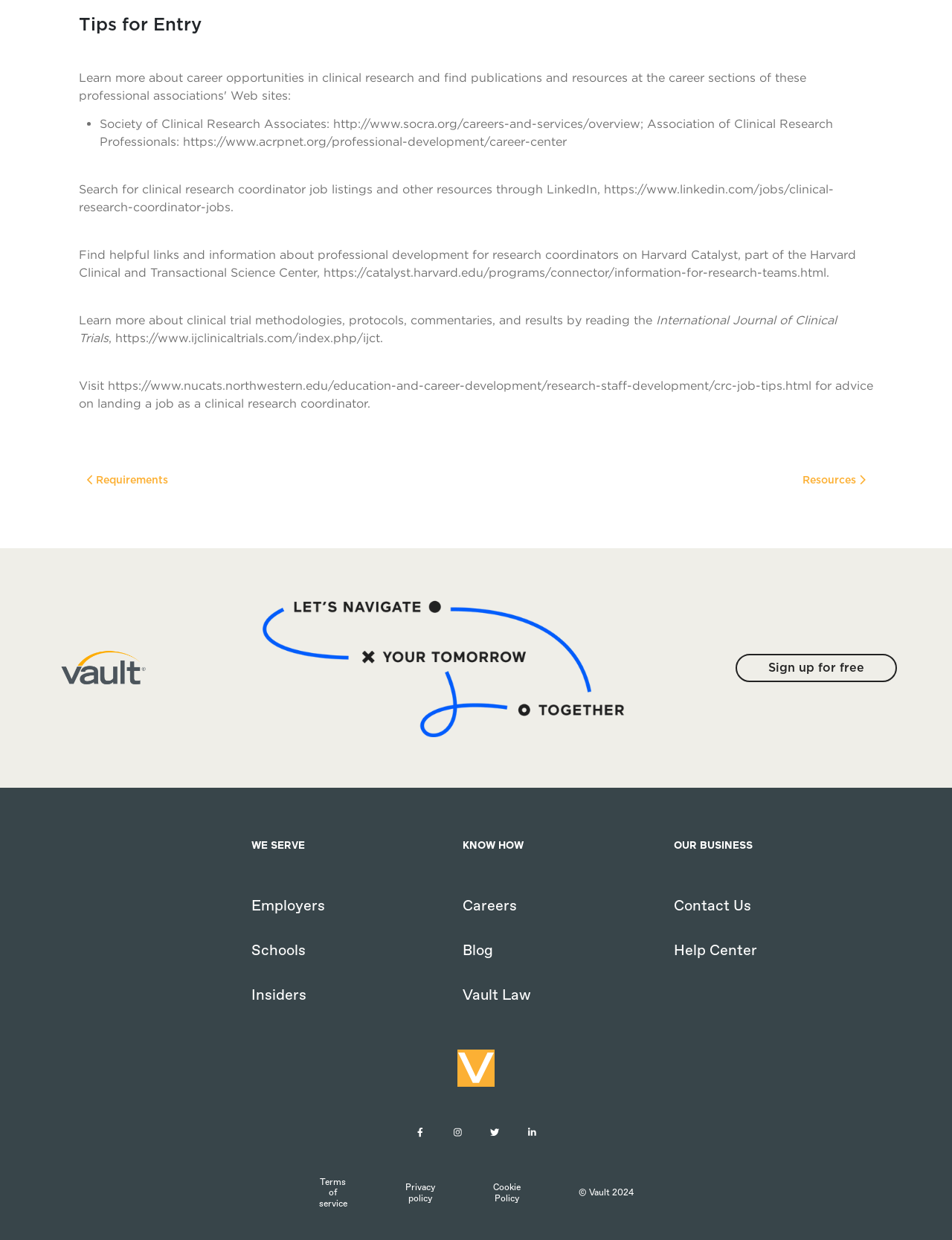Determine the bounding box coordinates of the section to be clicked to follow the instruction: "Visit the 'Resources' page". The coordinates should be given as four float numbers between 0 and 1, formatted as [left, top, right, bottom].

[0.843, 0.384, 0.909, 0.392]